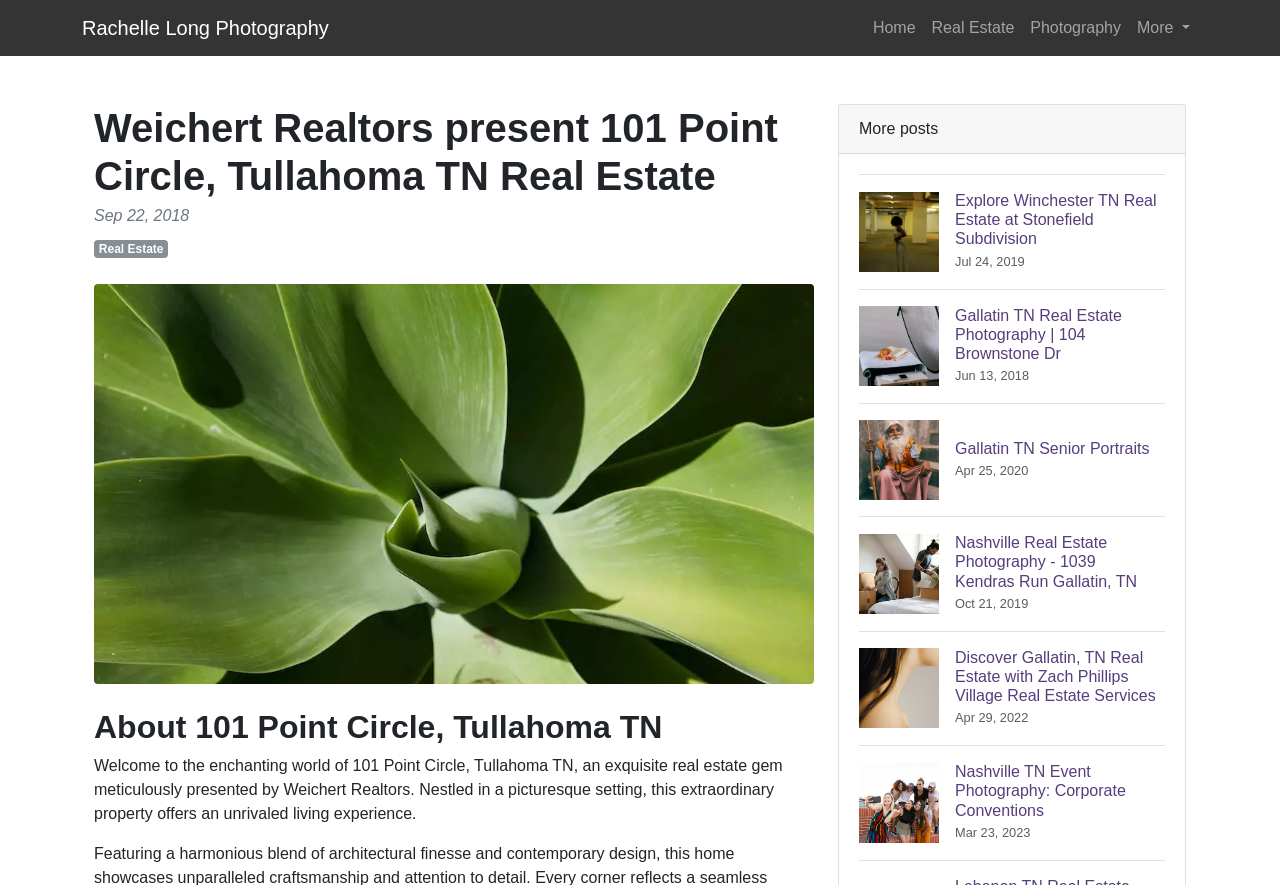Reply to the question with a single word or phrase:
What is the type of photography shown in the related posts?

Real Estate and Event